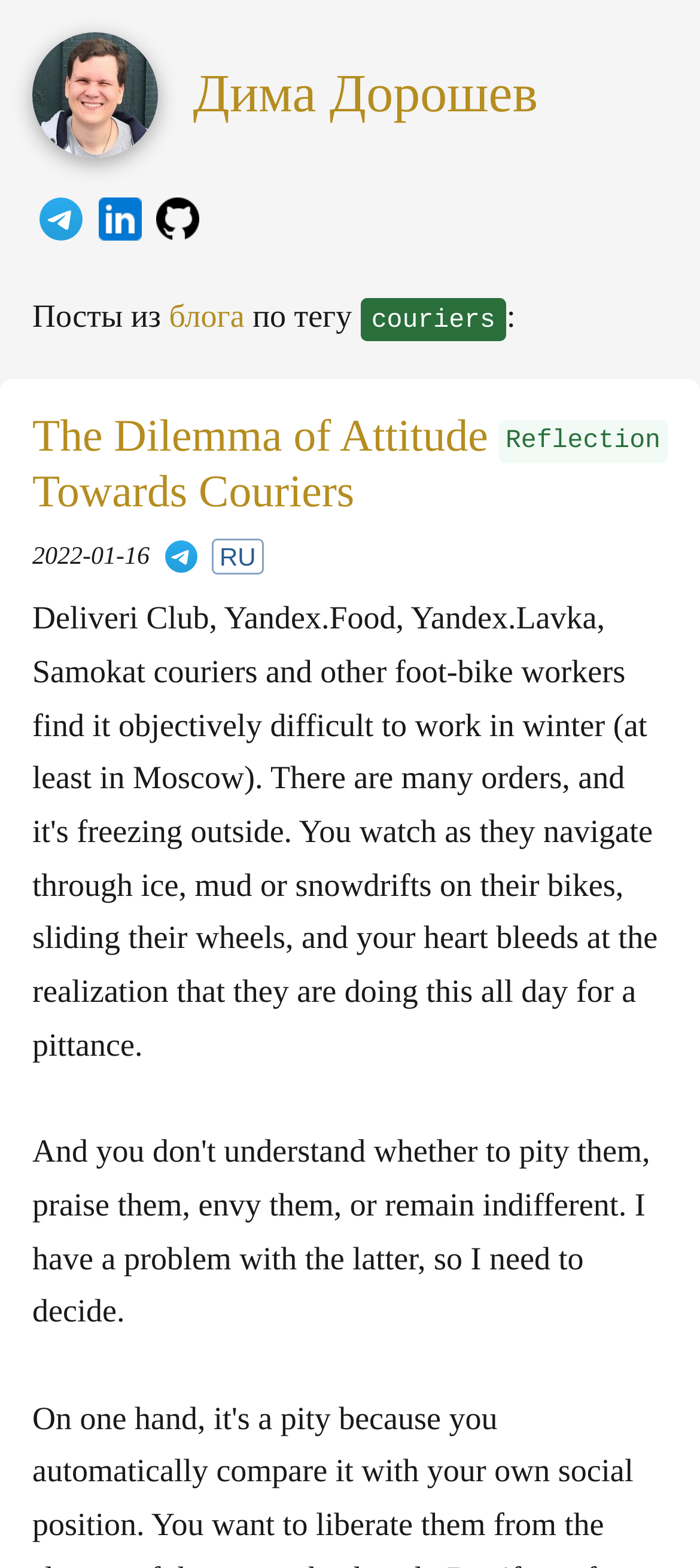Please find the bounding box coordinates of the element that must be clicked to perform the given instruction: "view posts by tag couriers". The coordinates should be four float numbers from 0 to 1, i.e., [left, top, right, bottom].

[0.53, 0.195, 0.708, 0.214]